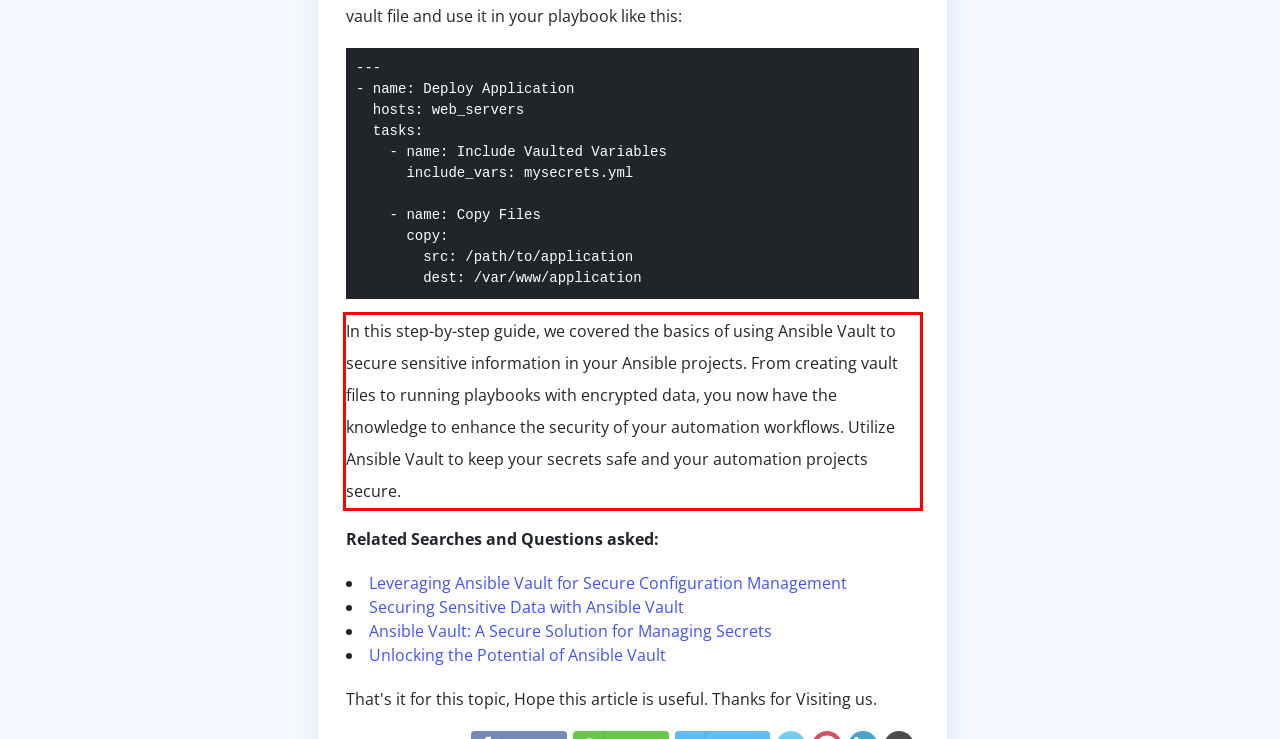Observe the screenshot of the webpage that includes a red rectangle bounding box. Conduct OCR on the content inside this red bounding box and generate the text.

In this step-by-step guide, we covered the basics of using Ansible Vault to secure sensitive information in your Ansible projects. From creating vault files to running playbooks with encrypted data, you now have the knowledge to enhance the security of your automation workflows. Utilize Ansible Vault to keep your secrets safe and your automation projects secure.